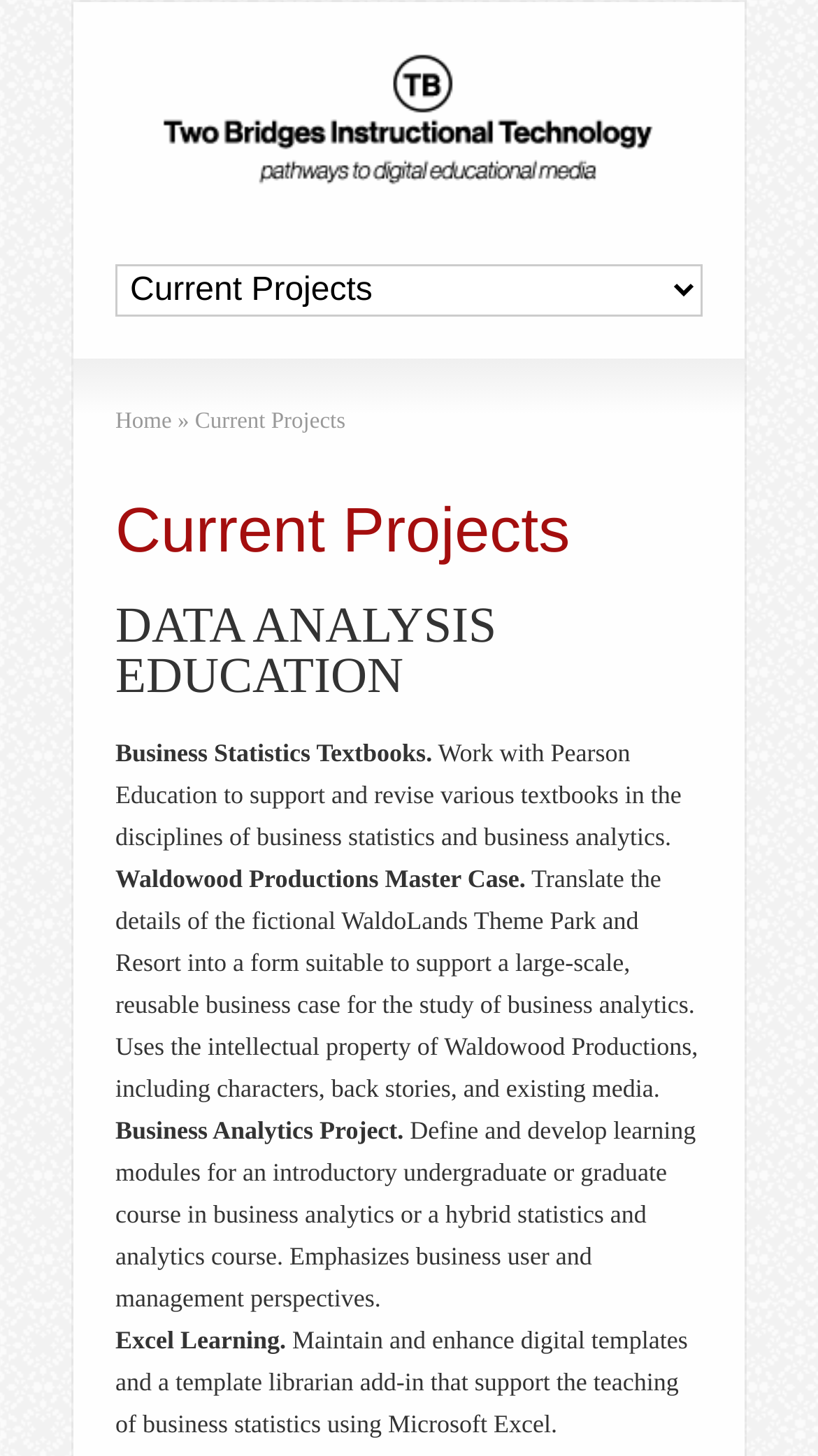What is the current page?
Using the visual information, reply with a single word or short phrase.

Current Projects